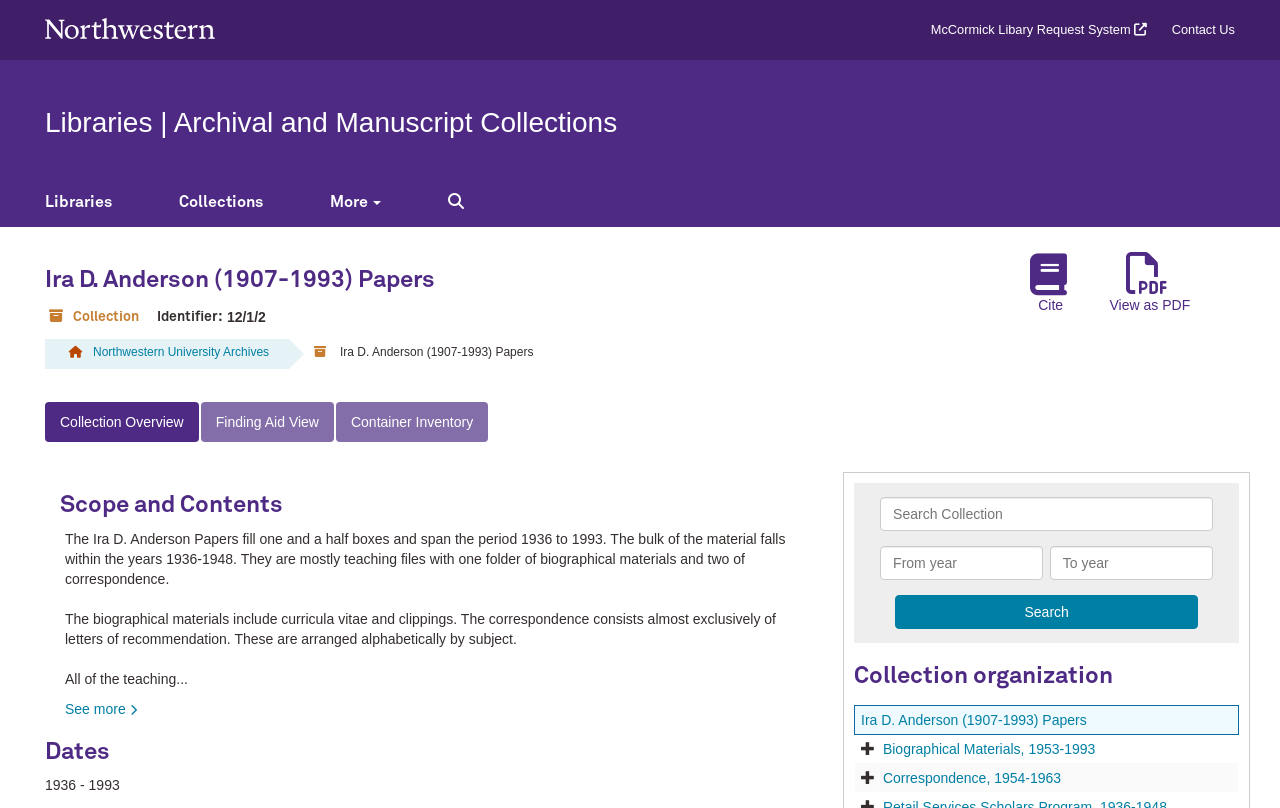Determine the bounding box coordinates of the section to be clicked to follow the instruction: "View collection overview". The coordinates should be given as four float numbers between 0 and 1, formatted as [left, top, right, bottom].

[0.035, 0.498, 0.155, 0.547]